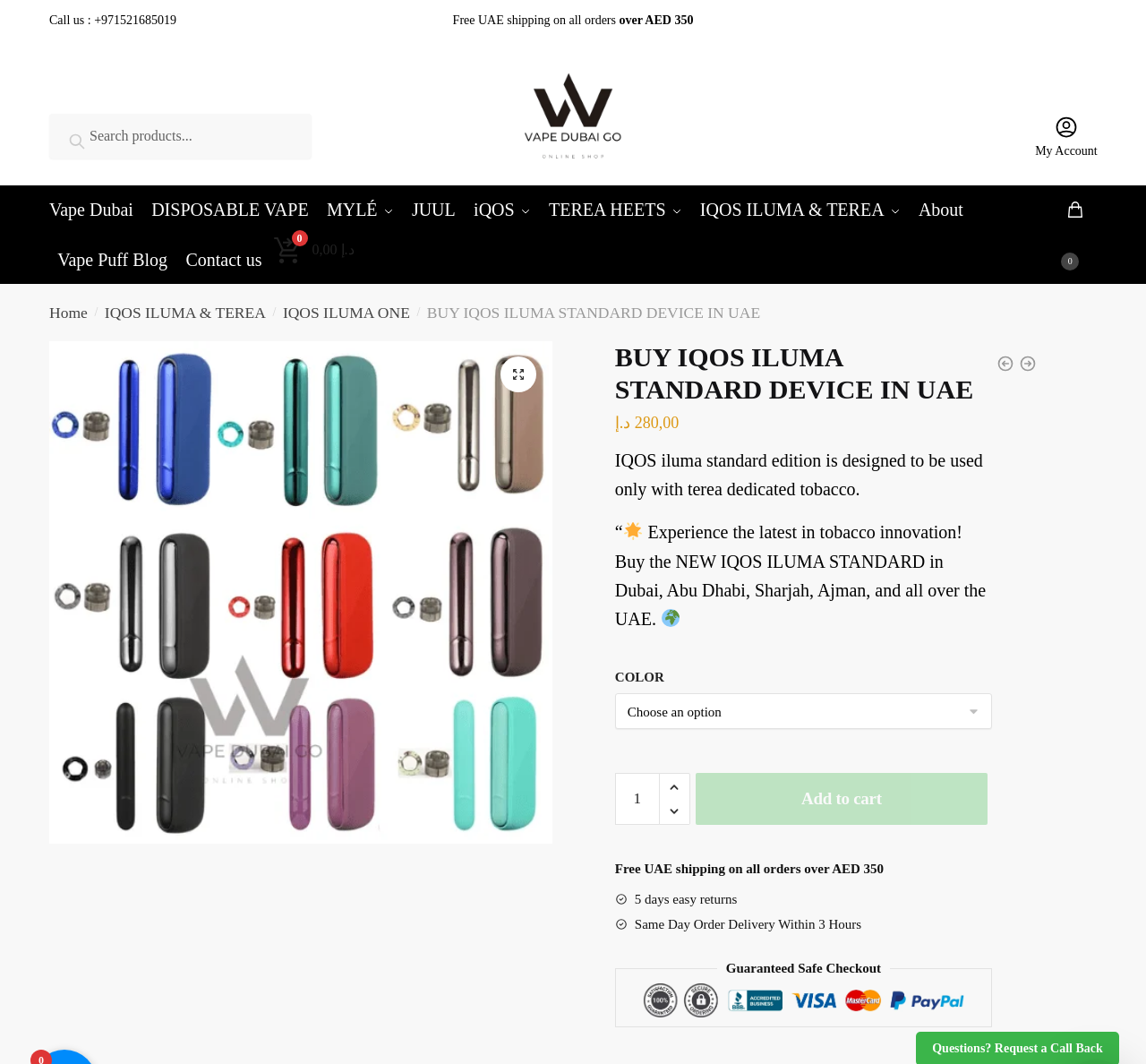What is the name of the device being sold on this webpage? Please answer the question using a single word or phrase based on the image.

IQOS ILUMA STANDARD